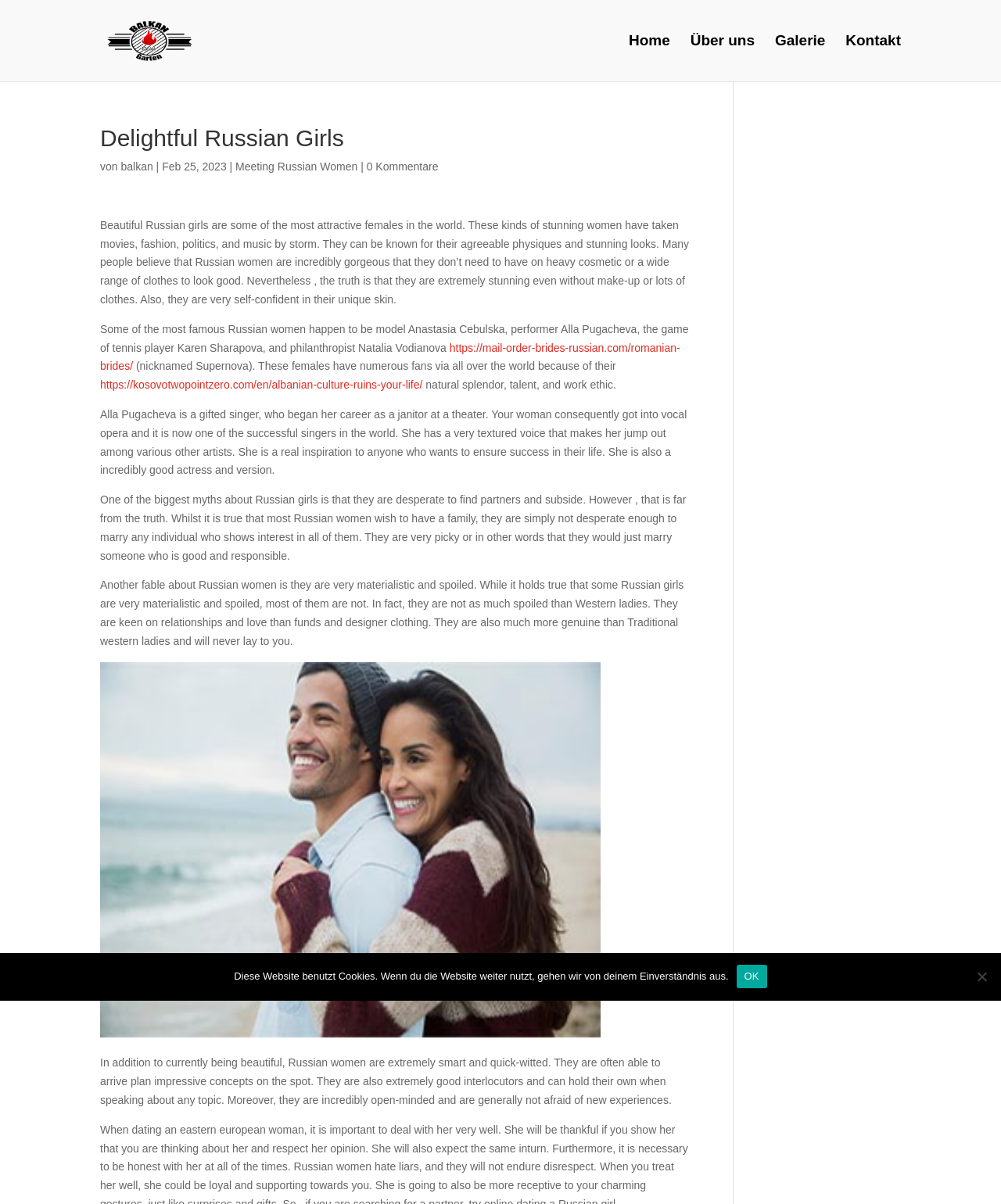Determine the coordinates of the bounding box that should be clicked to complete the instruction: "Subscribe to the email list". The coordinates should be represented by four float numbers between 0 and 1: [left, top, right, bottom].

None